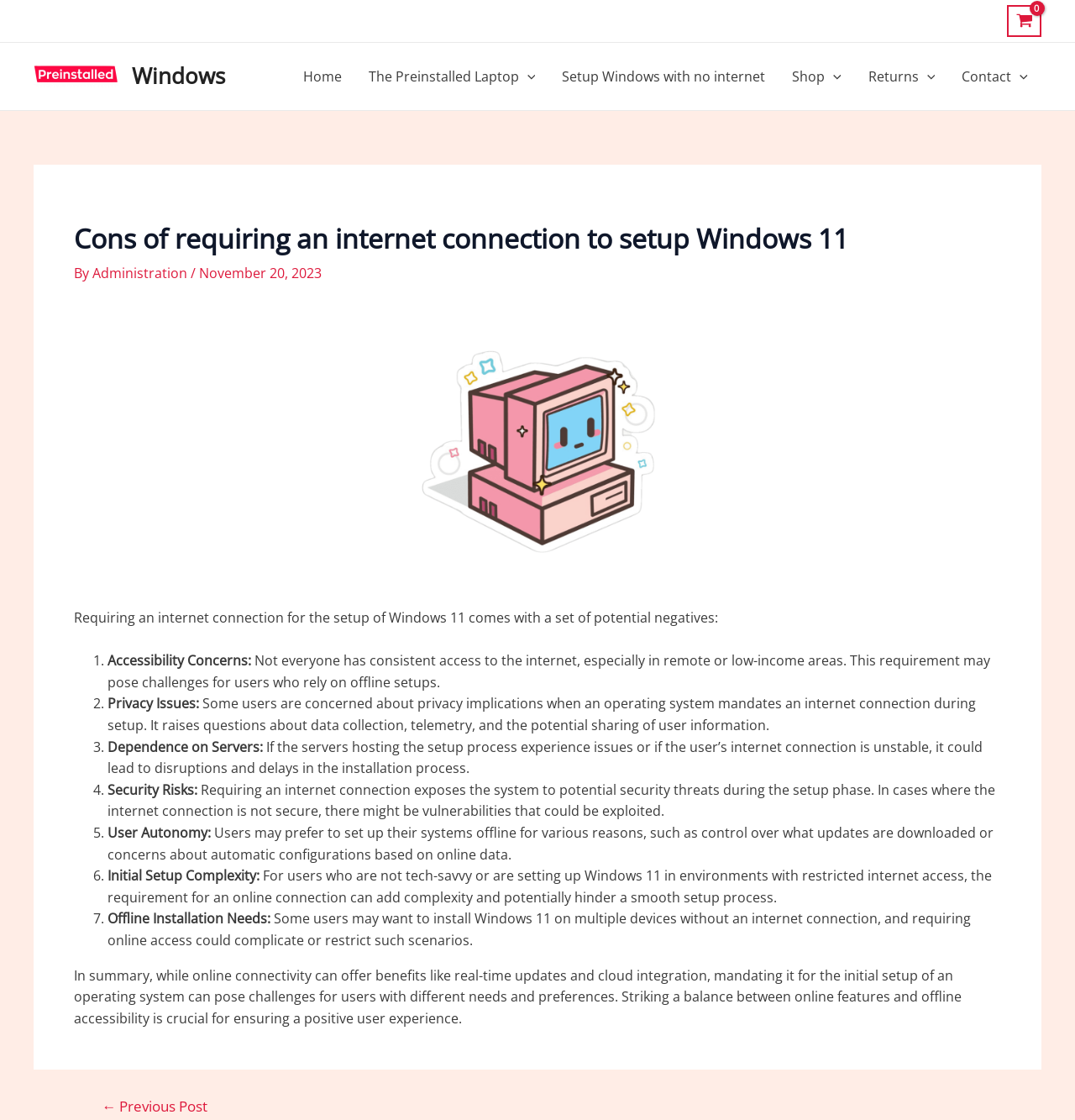Using the given element description, provide the bounding box coordinates (top-left x, top-left y, bottom-right x, bottom-right y) for the corresponding UI element in the screenshot: parent_node: Returns aria-label="Menu Toggle"

[0.855, 0.038, 0.87, 0.098]